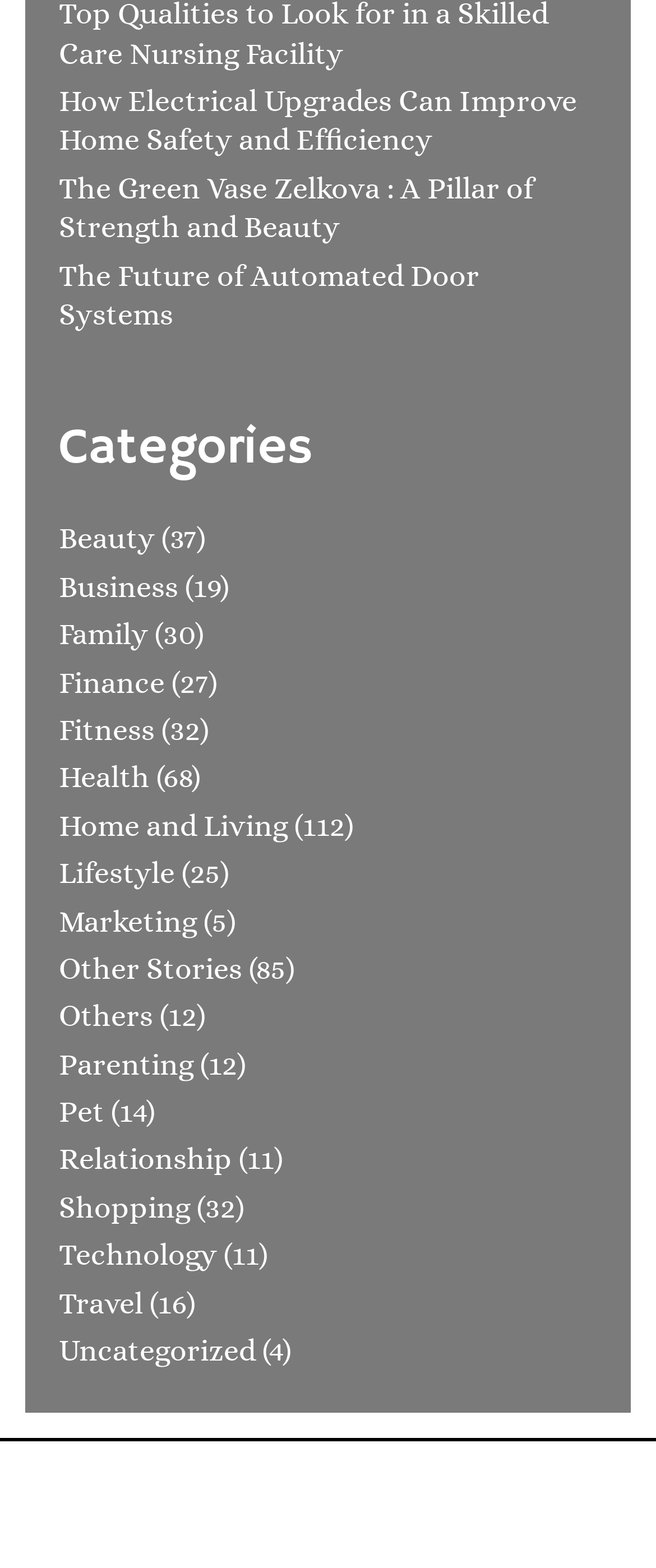Determine the bounding box coordinates of the section I need to click to execute the following instruction: "Click on the link about home safety and efficiency". Provide the coordinates as four float numbers between 0 and 1, i.e., [left, top, right, bottom].

[0.09, 0.054, 0.879, 0.1]